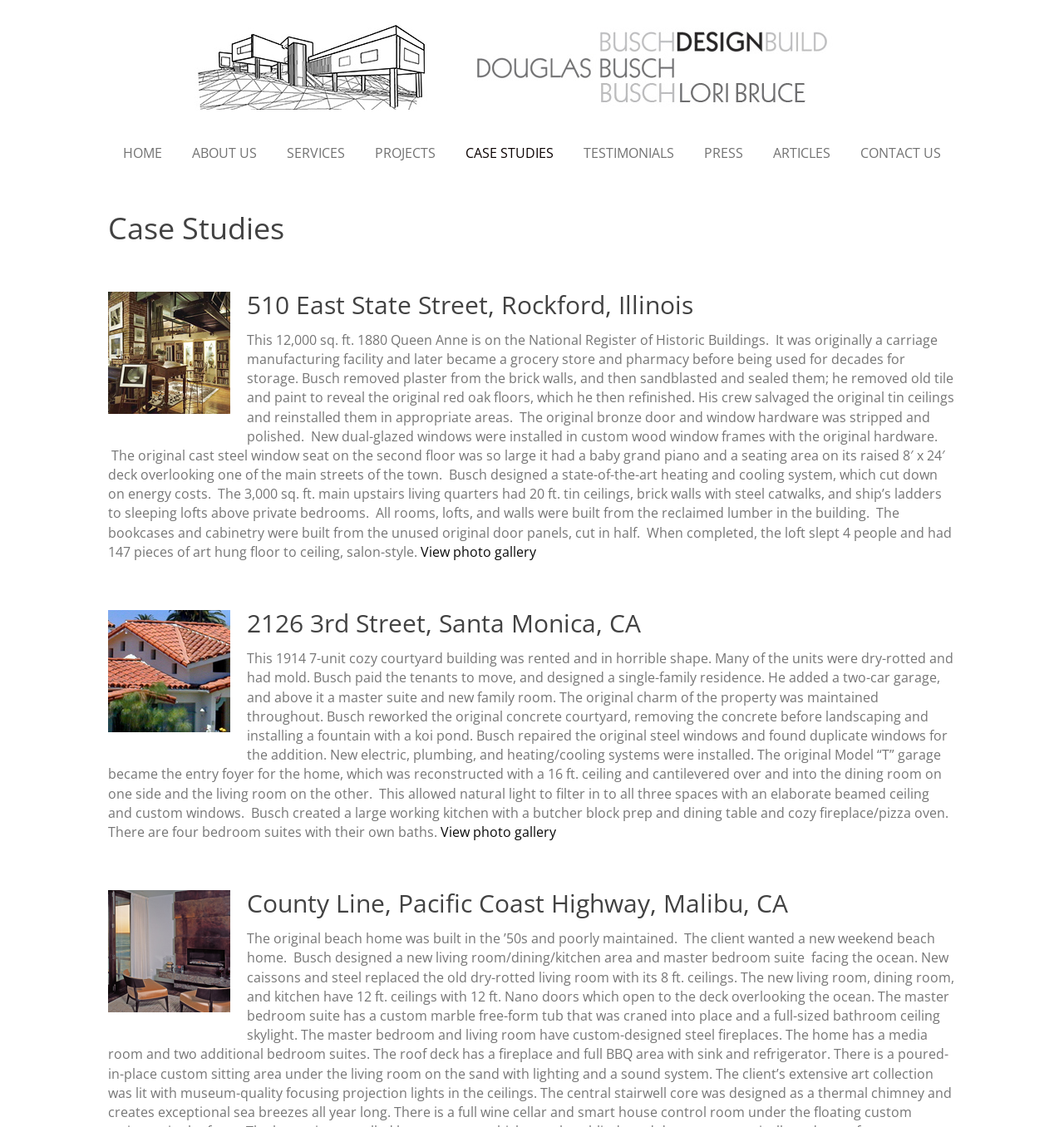Provide a thorough summary of the webpage.

The webpage is a case studies page from Busch Design, featuring three historic building renovation projects. At the top, there is a navigation menu with links to different sections of the website, including Home, About Us, Services, Projects, Case Studies, Testimonials, Press, Articles, and Contact Us. Below the navigation menu, there is a header with the title "Case Studies" and a subheading "510 East State Street, Rockford, Illinois".

The first project is showcased below the header, with a link to view the project details and a brief description of the renovation work done on the 12,000 sq. ft. 1880 Queen Anne building. The description is quite detailed, mentioning the removal of plaster from the brick walls, the refinishing of the original red oak floors, and the installation of new dual-glazed windows. There is also a link to view a photo gallery of the project.

Below the first project, there are two more projects showcased, each with a similar layout and design. The second project is a 1914 7-unit courtyard building in Santa Monica, CA, which was converted into a single-family residence. The description mentions the addition of a two-car garage and a master suite, as well as the repair of the original steel windows and the installation of new electric, plumbing, and heating/cooling systems. Again, there is a link to view a photo gallery of the project.

The third and final project is a renovation of a property on County Line, Pacific Coast Highway, Malibu, CA. The description is brief, but there is a link to view more details and a photo gallery of the project. Overall, the webpage is well-organized and easy to navigate, with clear headings and concise descriptions of each project.